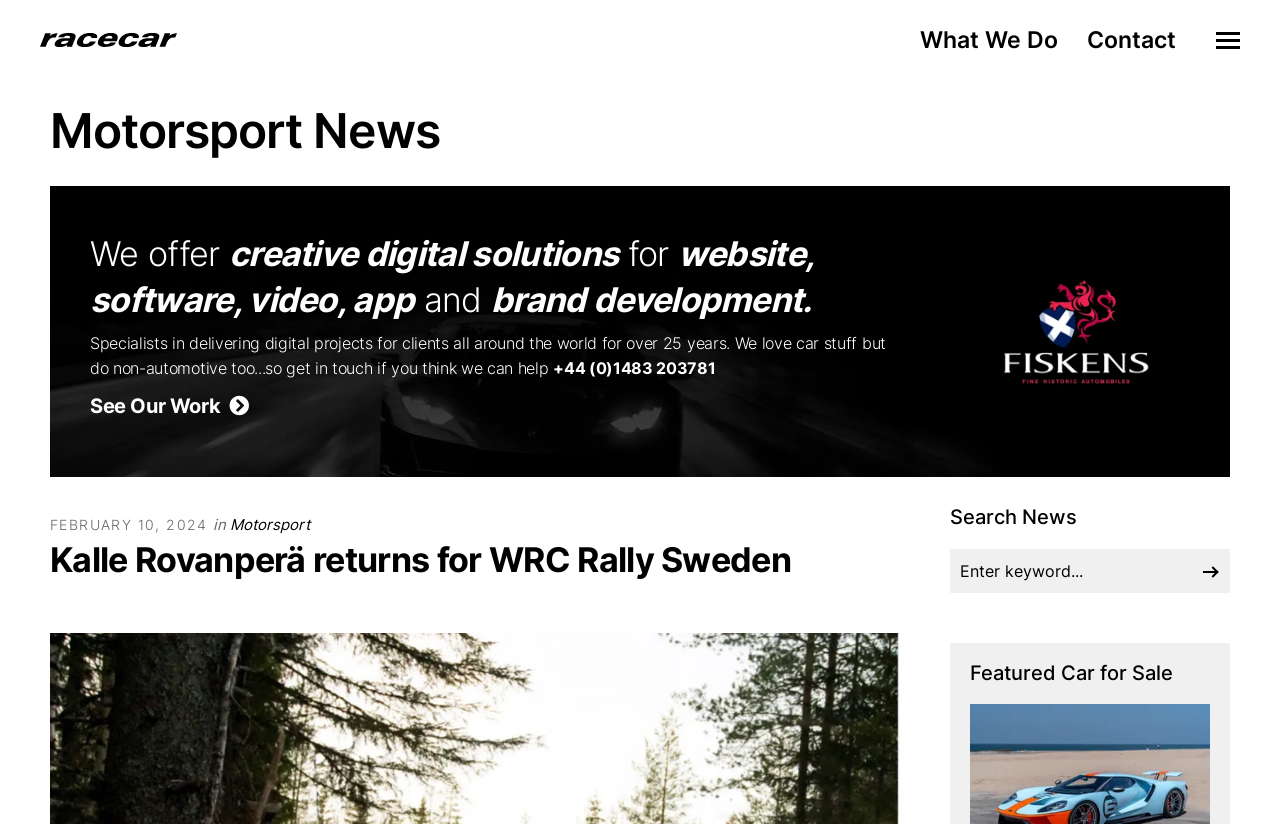Please locate the bounding box coordinates of the region I need to click to follow this instruction: "Click on 'What We Do'".

[0.719, 0.032, 0.827, 0.066]